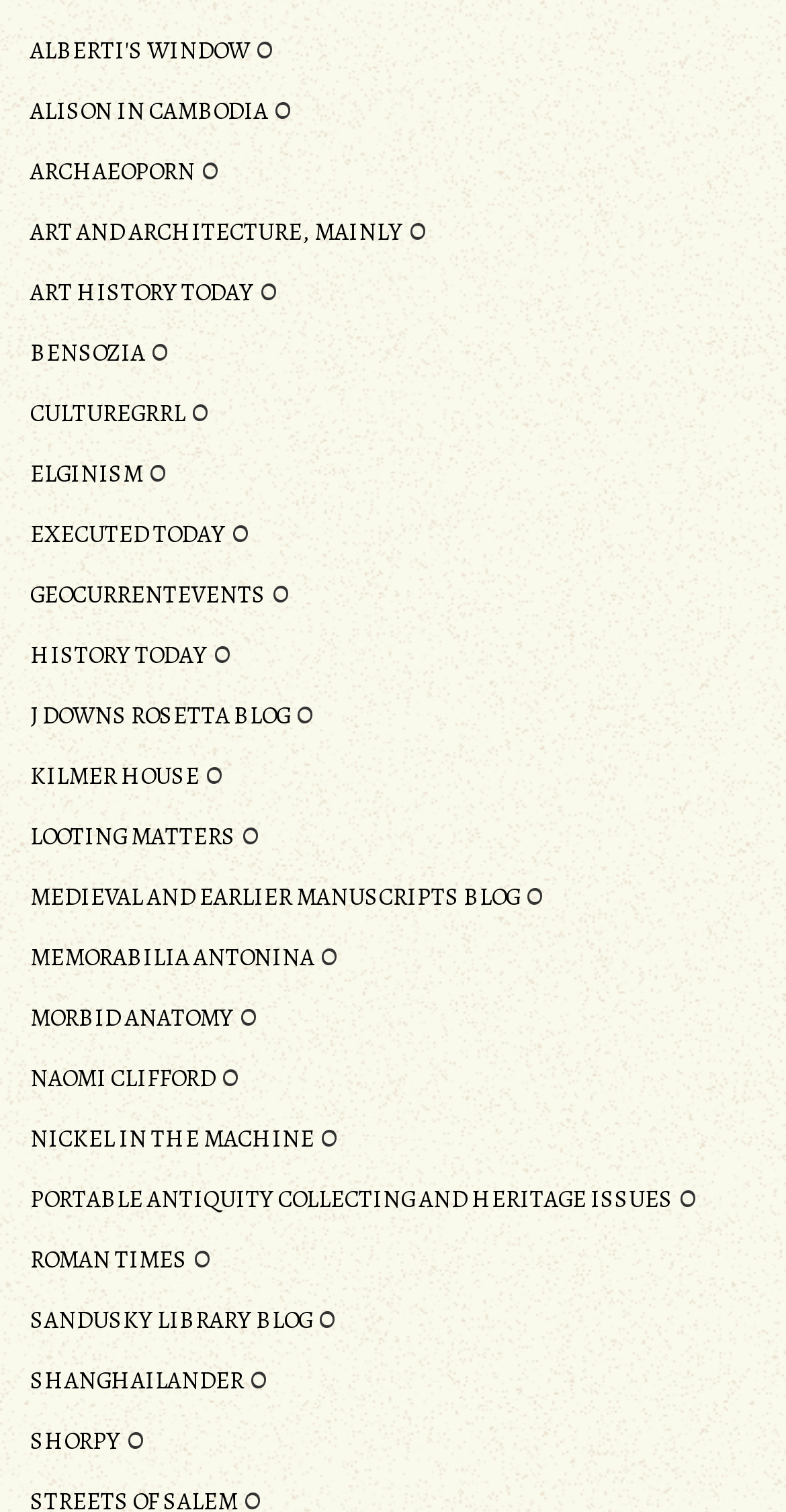Based on the element description Medieval and Earlier Manuscripts Blog, identify the bounding box of the UI element in the given webpage screenshot. The coordinates should be in the format (top-left x, top-left y, bottom-right x, bottom-right y) and must be between 0 and 1.

[0.038, 0.582, 0.662, 0.604]